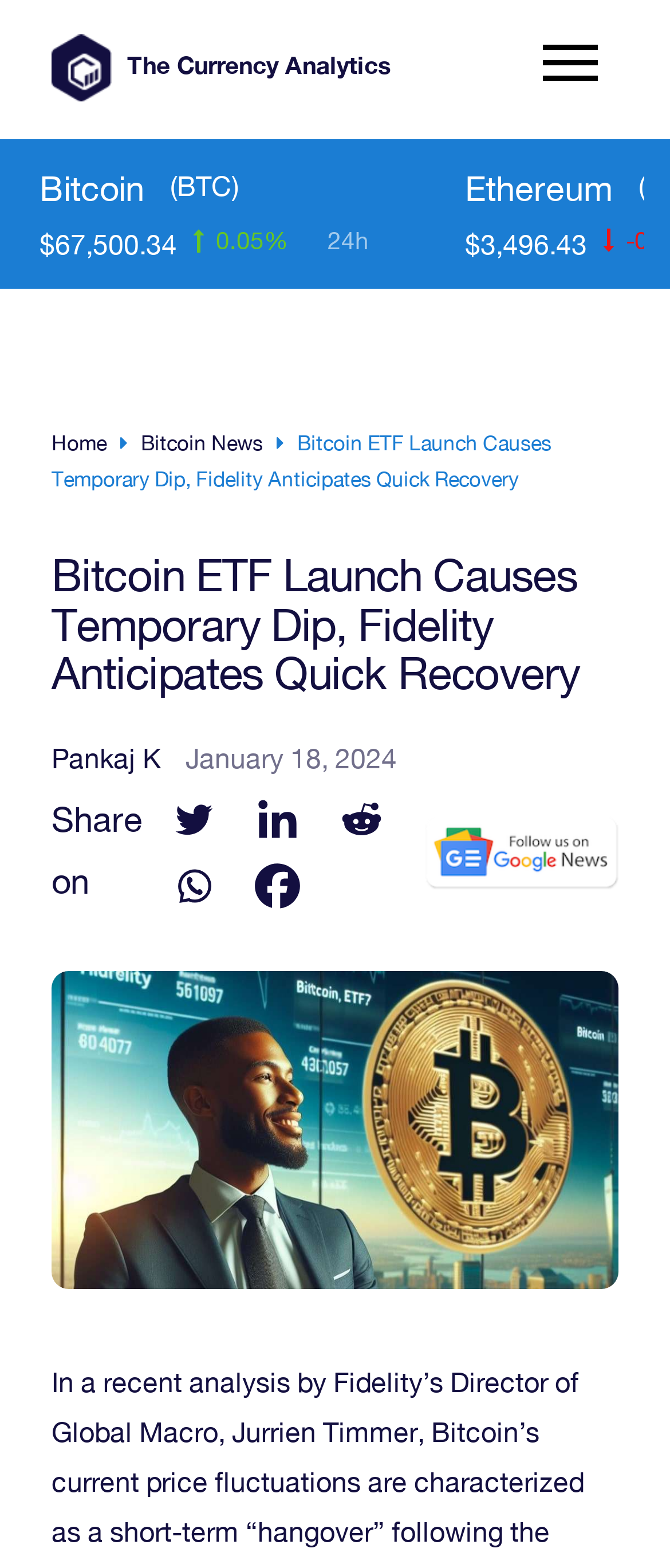Identify the bounding box coordinates of the section to be clicked to complete the task described by the following instruction: "Click on The Currency analytics link". The coordinates should be four float numbers between 0 and 1, formatted as [left, top, right, bottom].

[0.077, 0.031, 0.167, 0.051]